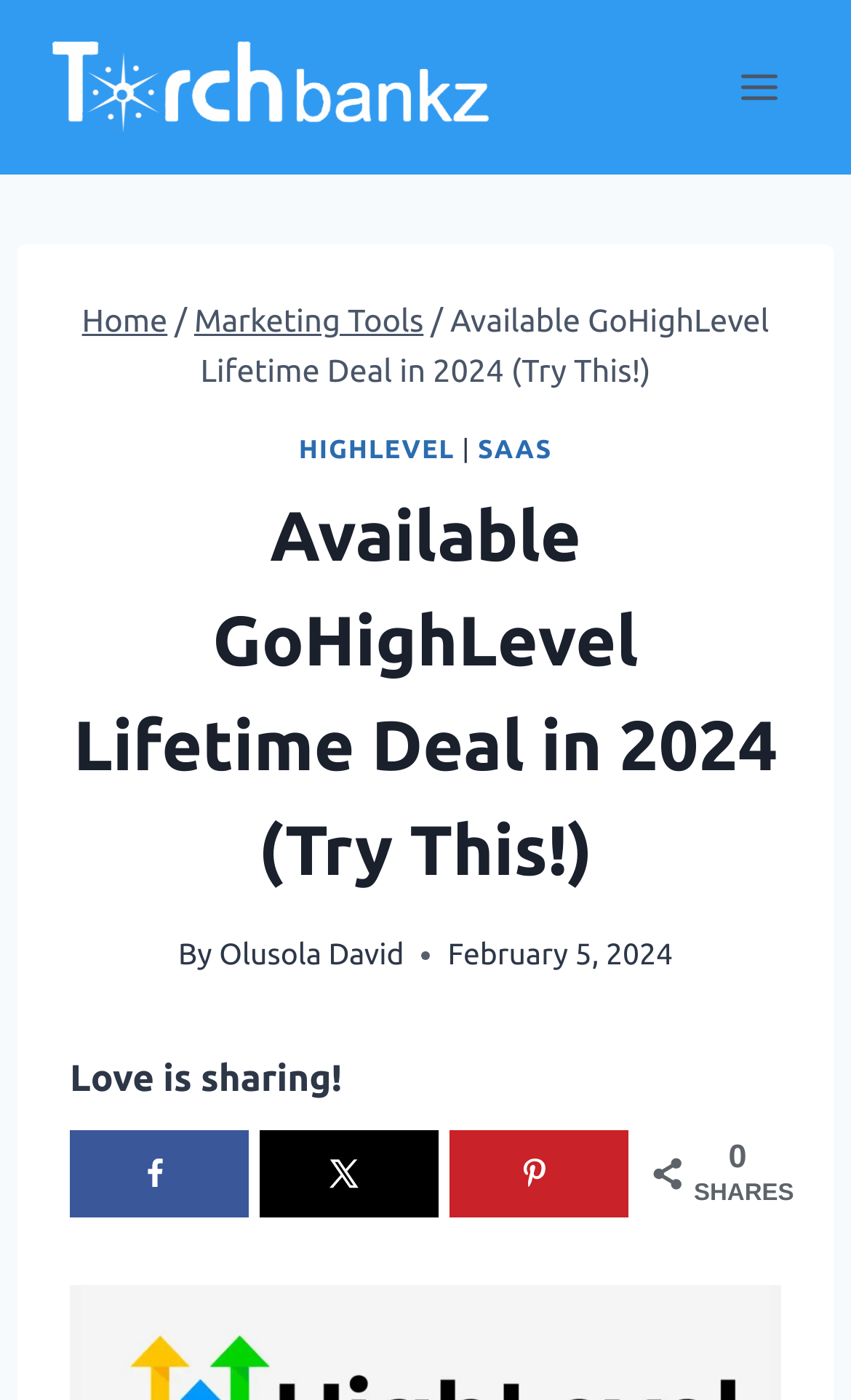Could you identify the text that serves as the heading for this webpage?

Available GoHighLevel Lifetime Deal in 2024 (Try This!)